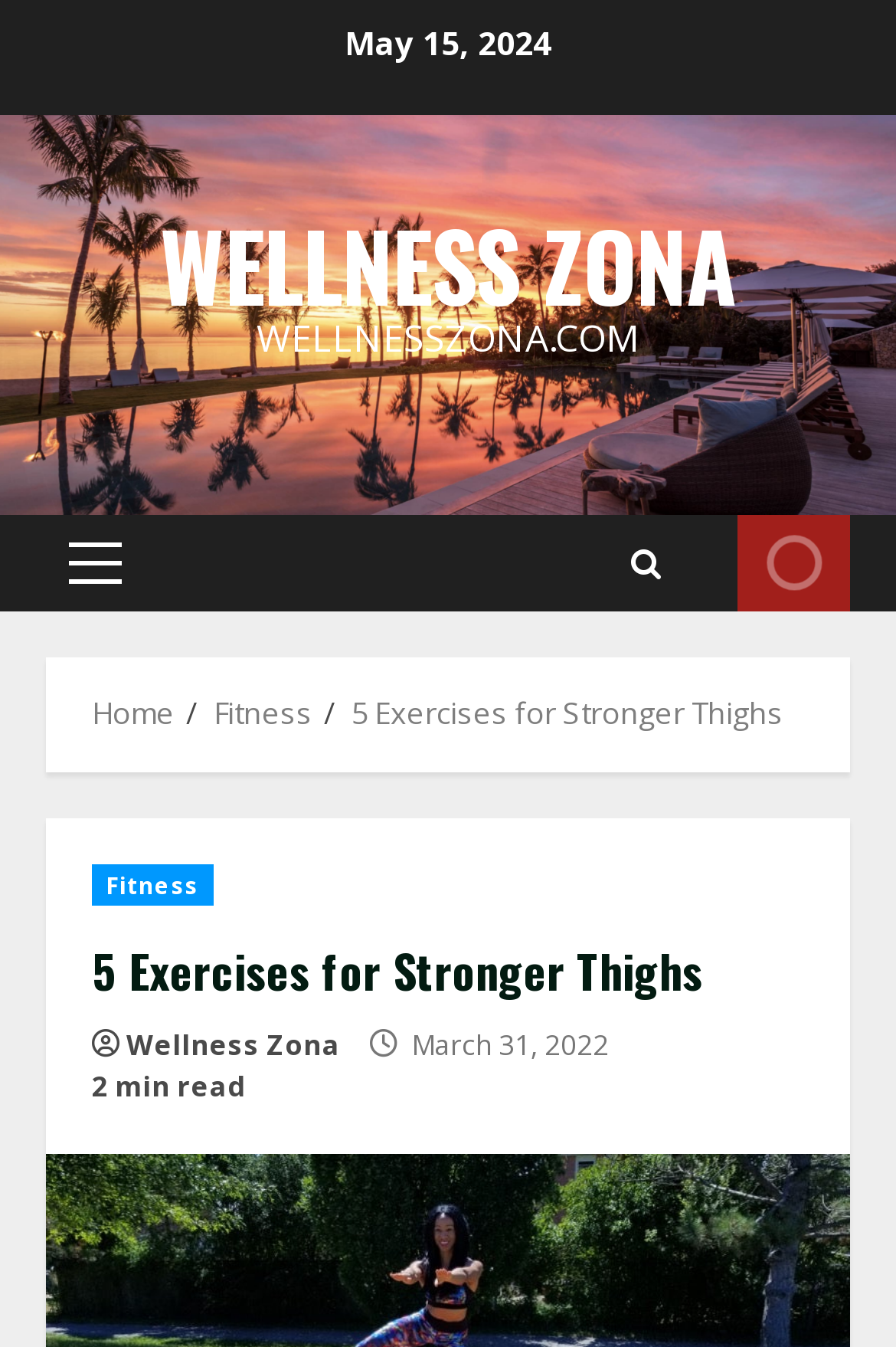What is the website's name?
Using the image provided, answer with just one word or phrase.

Wellness Zona